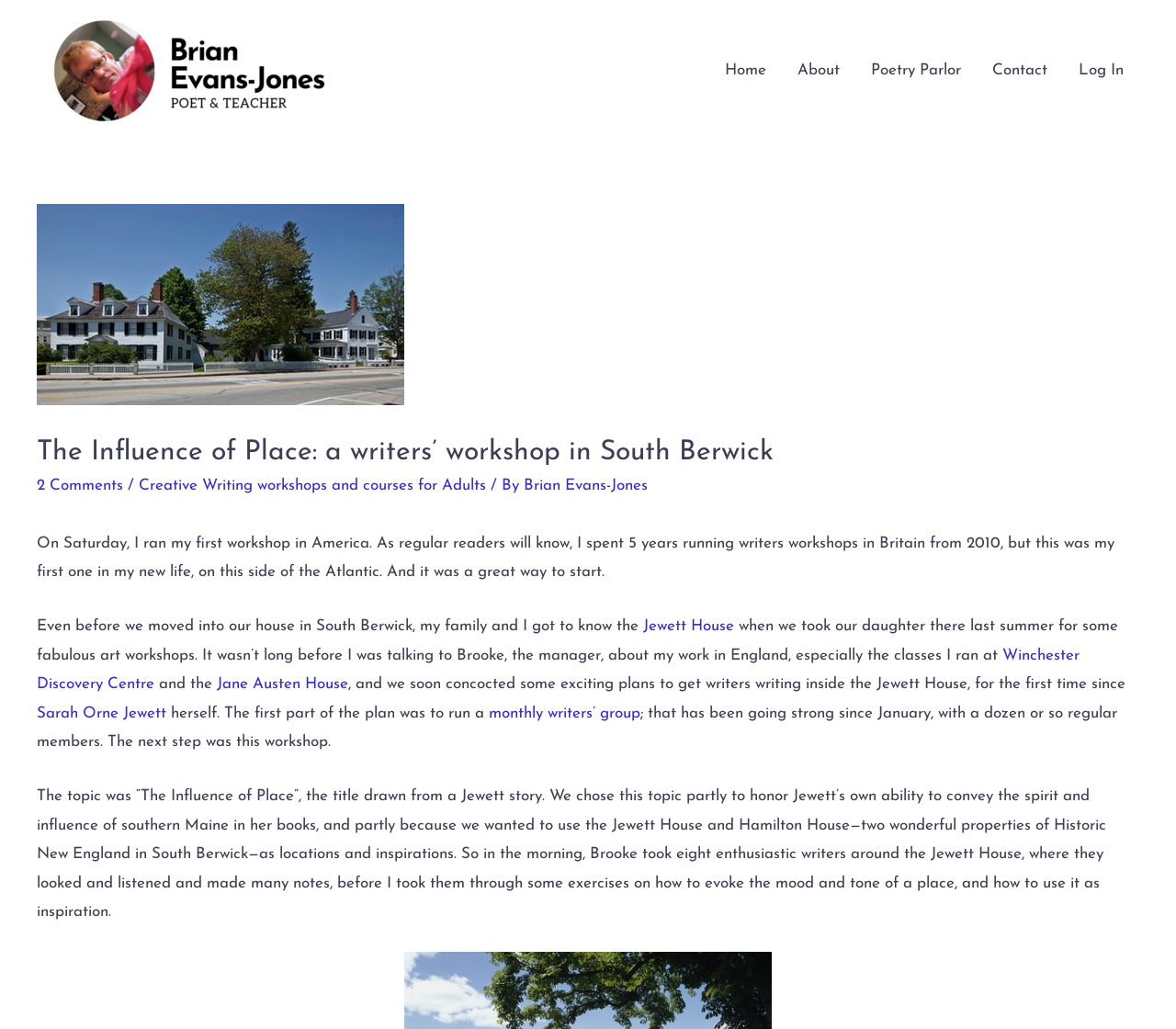Could you find the bounding box coordinates of the clickable area to complete this instruction: "Click the 'Home' link"?

[0.603, 0.038, 0.665, 0.099]